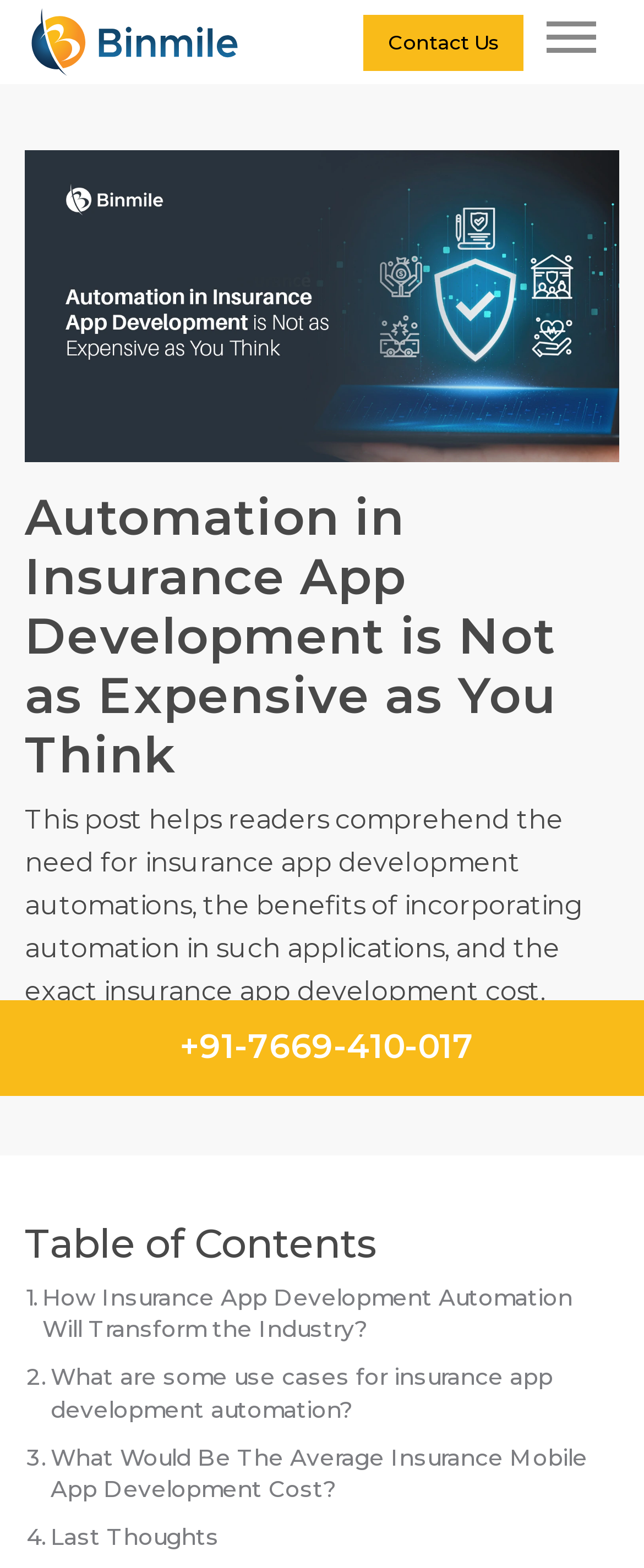Please determine the headline of the webpage and provide its content.

Automation in Insurance App Development is Not as Expensive as You Think